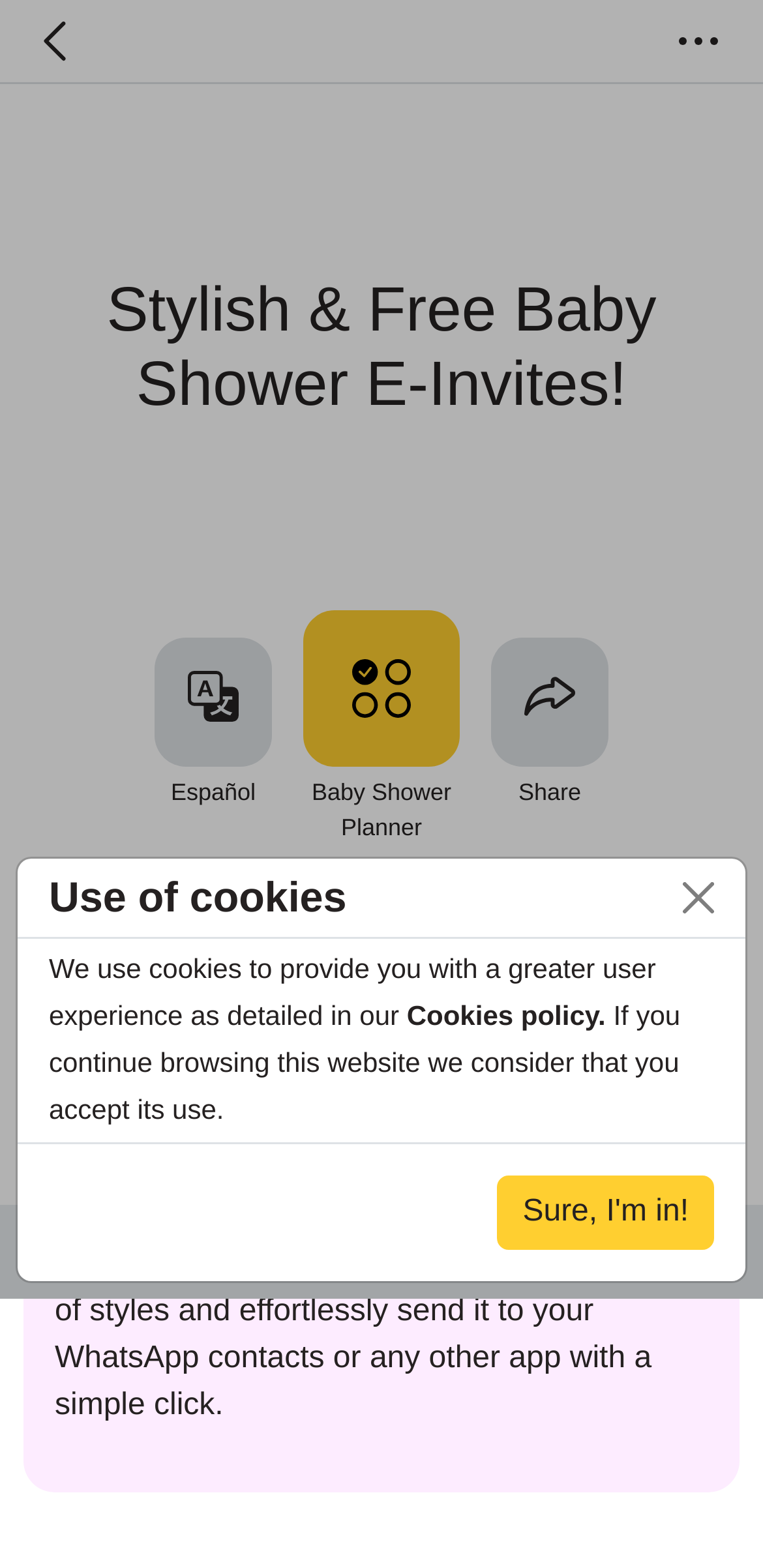What is the main purpose of this webpage?
Answer the question with a single word or phrase by looking at the picture.

Create baby shower invitations